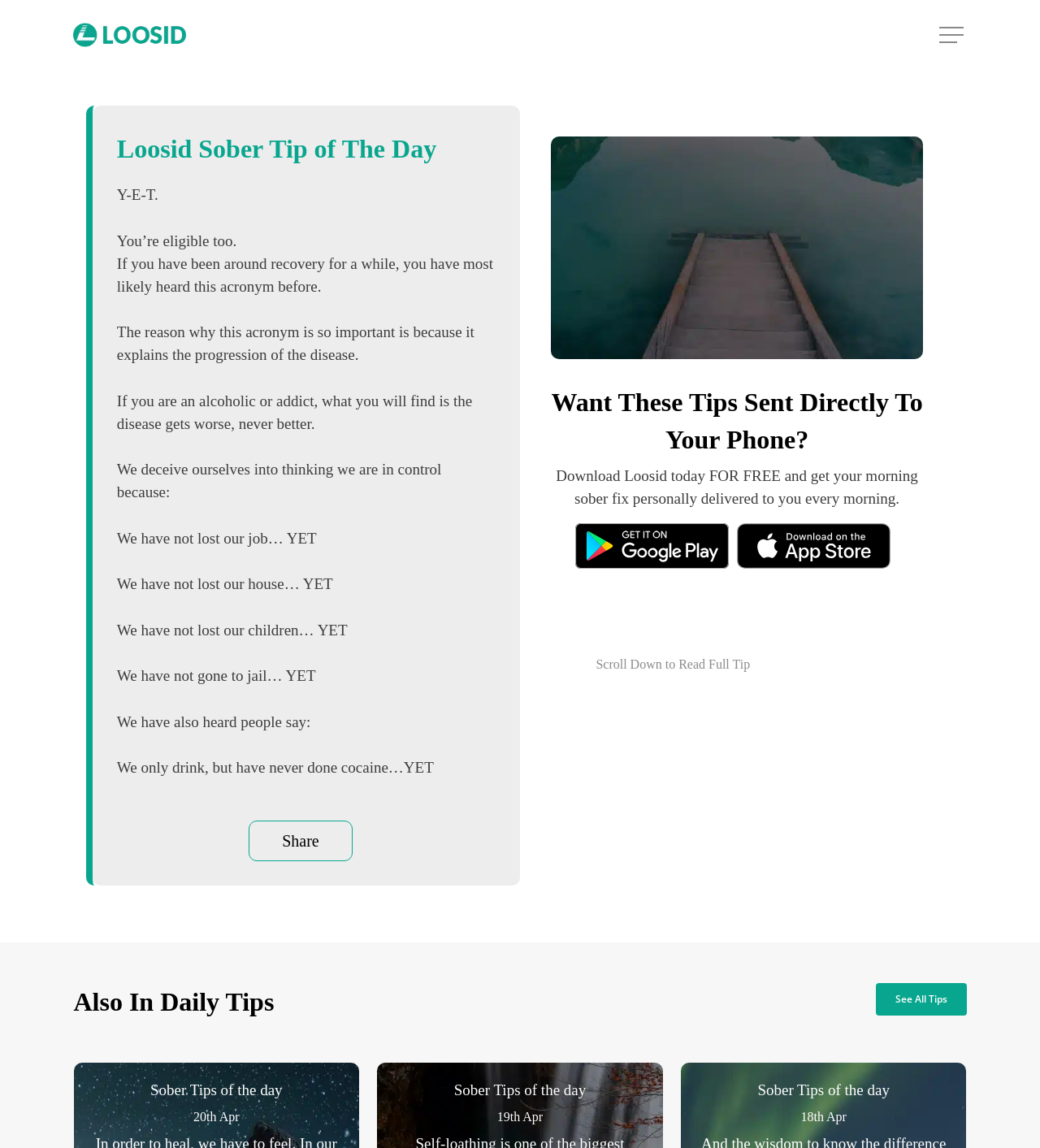Provide the bounding box coordinates of the UI element this sentence describes: "Share".

[0.098, 0.715, 0.133, 0.747]